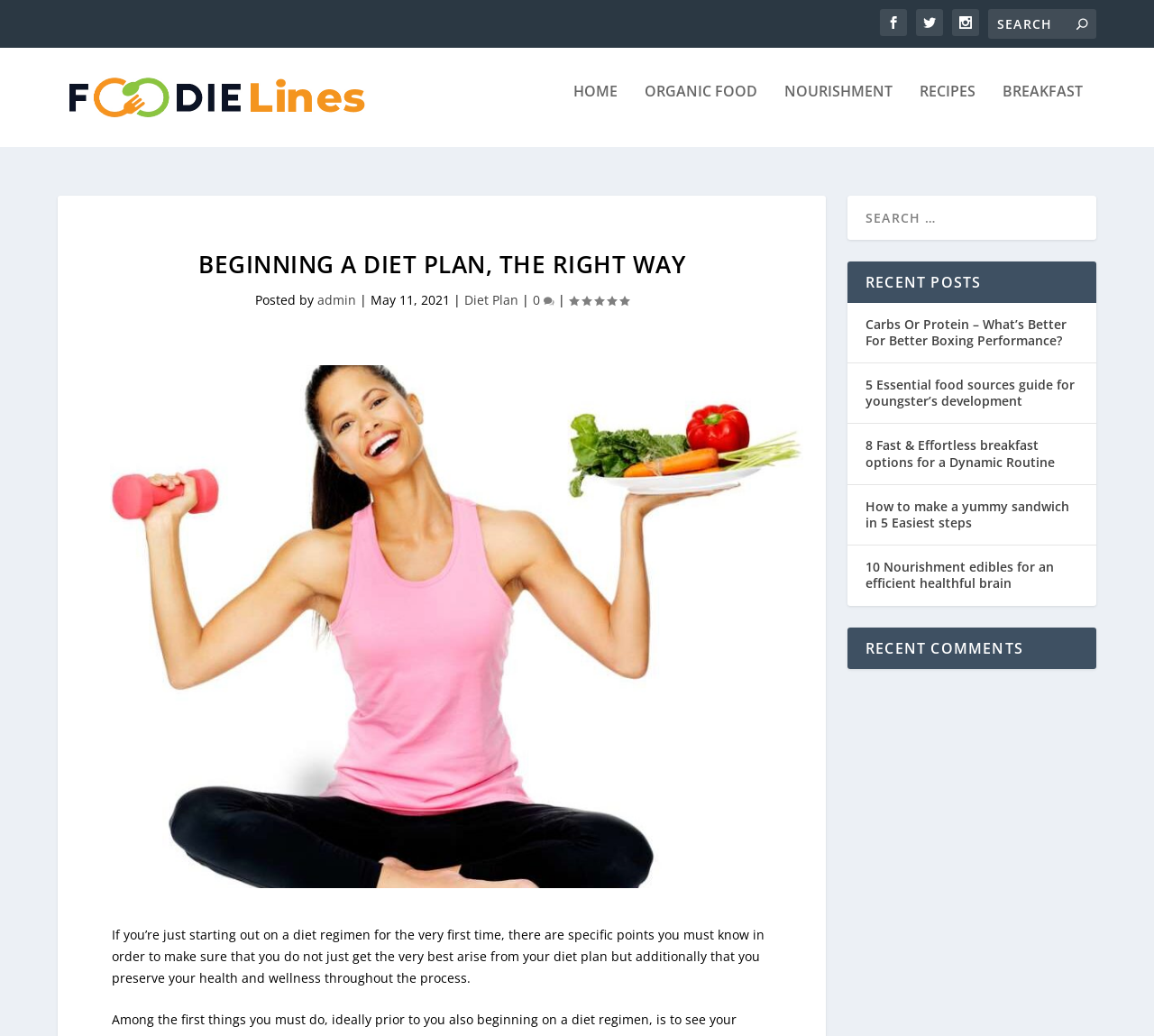Highlight the bounding box coordinates of the element that should be clicked to carry out the following instruction: "Go to the home page". The coordinates must be given as four float numbers ranging from 0 to 1, i.e., [left, top, right, bottom].

[0.497, 0.093, 0.535, 0.154]